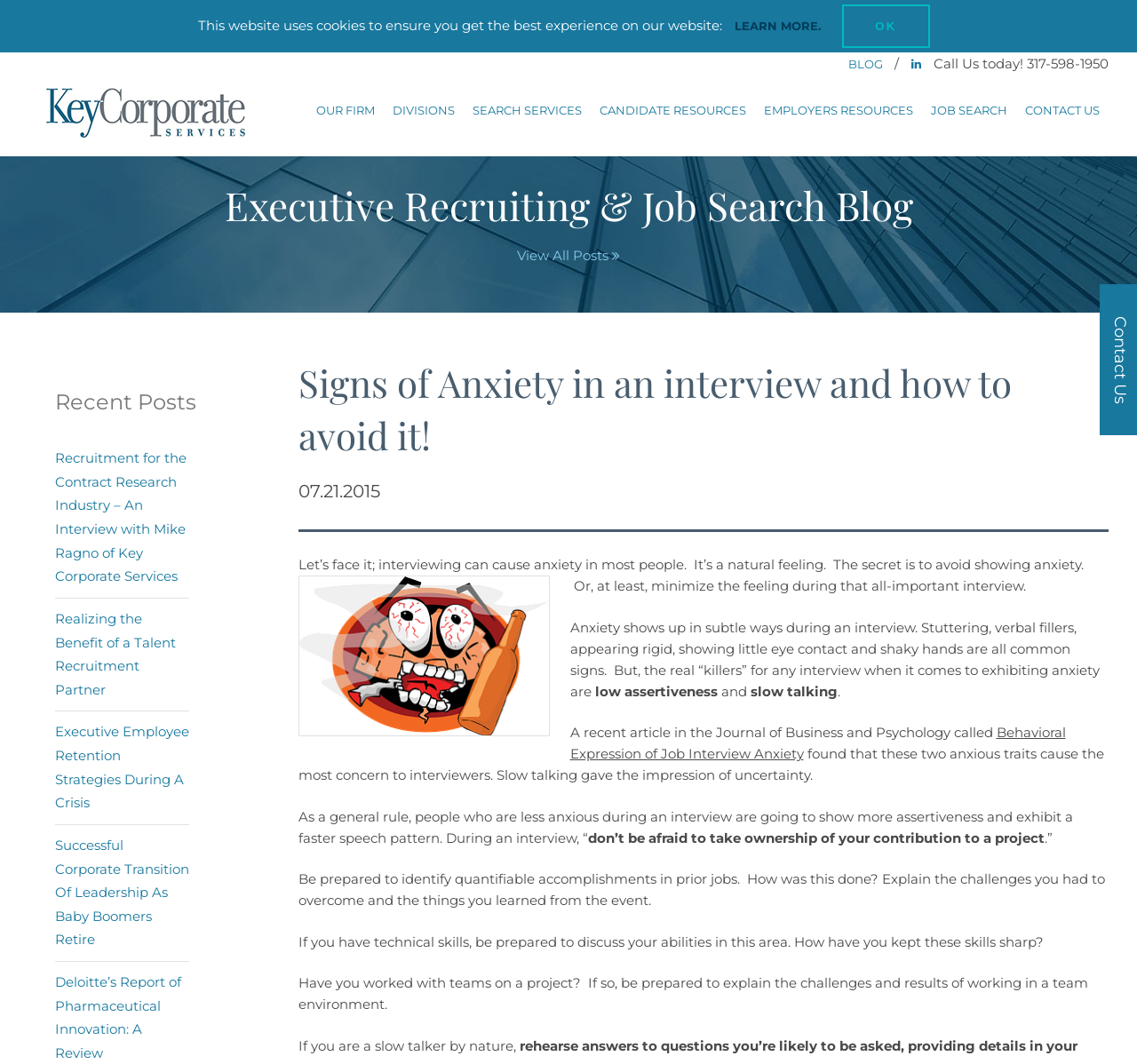What is the phone number to call?
Give a detailed response to the question by analyzing the screenshot.

The phone number to call is 317-598-1950, which is mentioned in the 'Call Us today!' section at the top of the webpage.